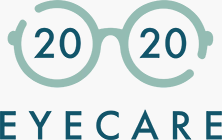What is the focus of the clinic?
From the image, respond using a single word or phrase.

Eye health and vision services